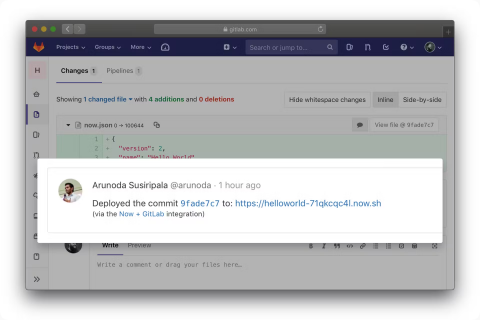Describe all the elements and aspects of the image comprehensively.

The image displays a GitLab interface showing the "Changes" page of a repository. In the foreground, there is a comment from a user, Arunoda Susiripala, indicating a deployment action. The comment states that the user deployed a specific commit (identified by the hash `9Fade7c7`) to a URL (`https://helloworld-7t1kqcc4l.now.sh`), achieved through the integration with "Now" and GitLab. The interface includes a navigation bar at the top and highlights the interaction related to the modified file, along with details about additions and deletions. This serves as a snapshot of a collaborative development workflow, showcasing how code changes are tracked and communicated among team members in GitLab.